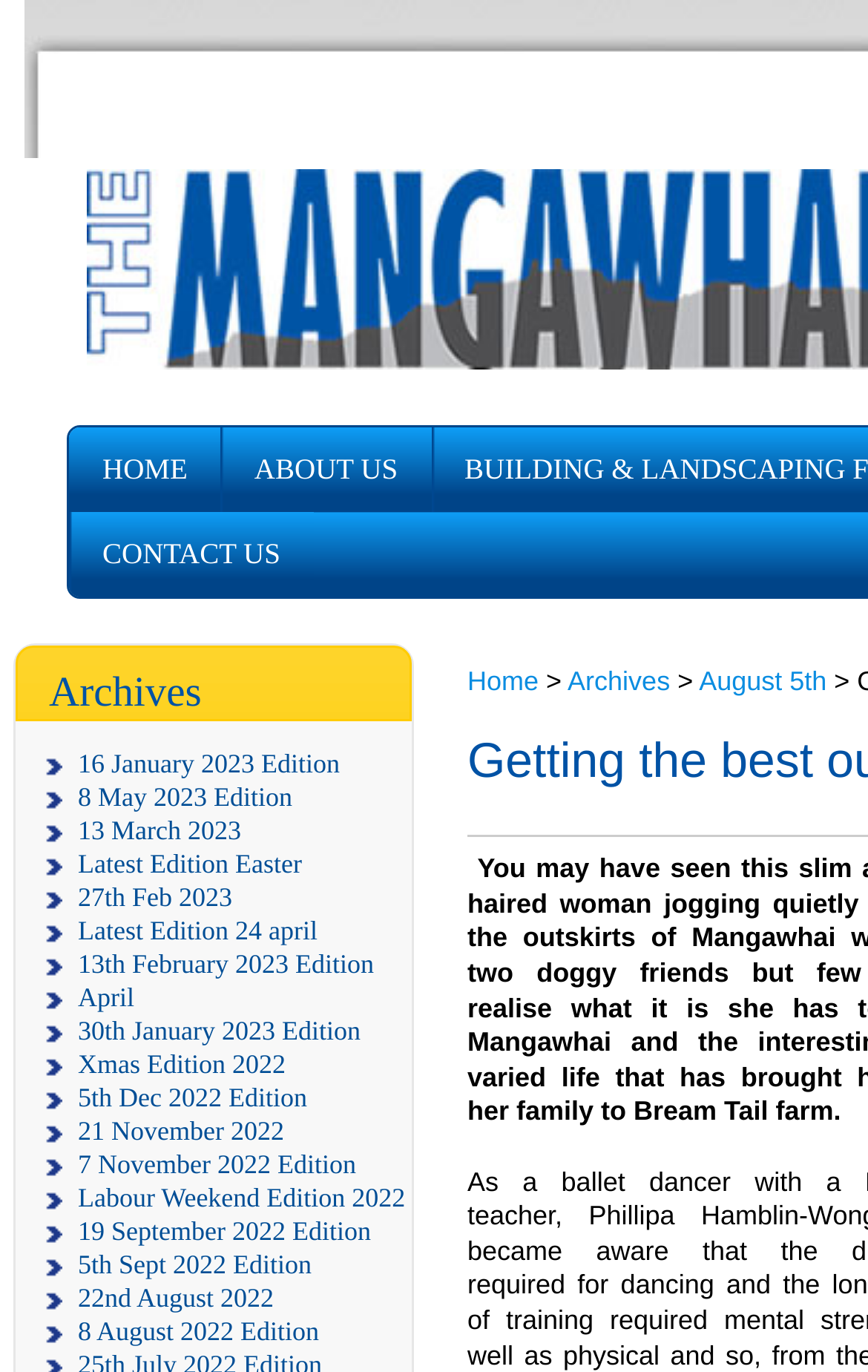Answer the following in one word or a short phrase: 
What is the last link on the left side?

5th Sept 2022 Edition